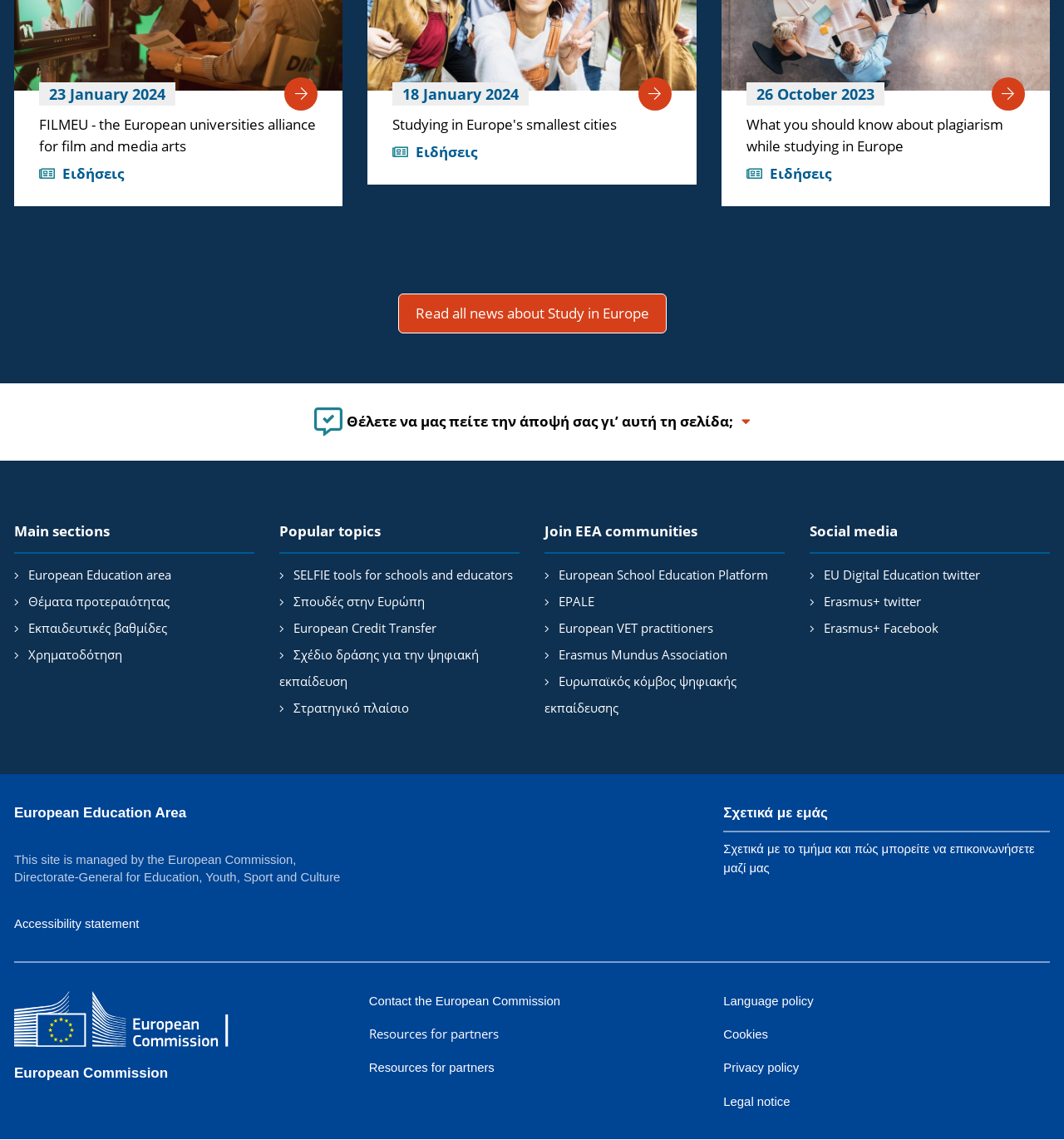What is the name of the education area?
Please provide an in-depth and detailed response to the question.

I found the answer by looking at the heading 'European Education Area' which is located at the top of the webpage, and also by checking the link 'European Education Area' which is located below the heading.